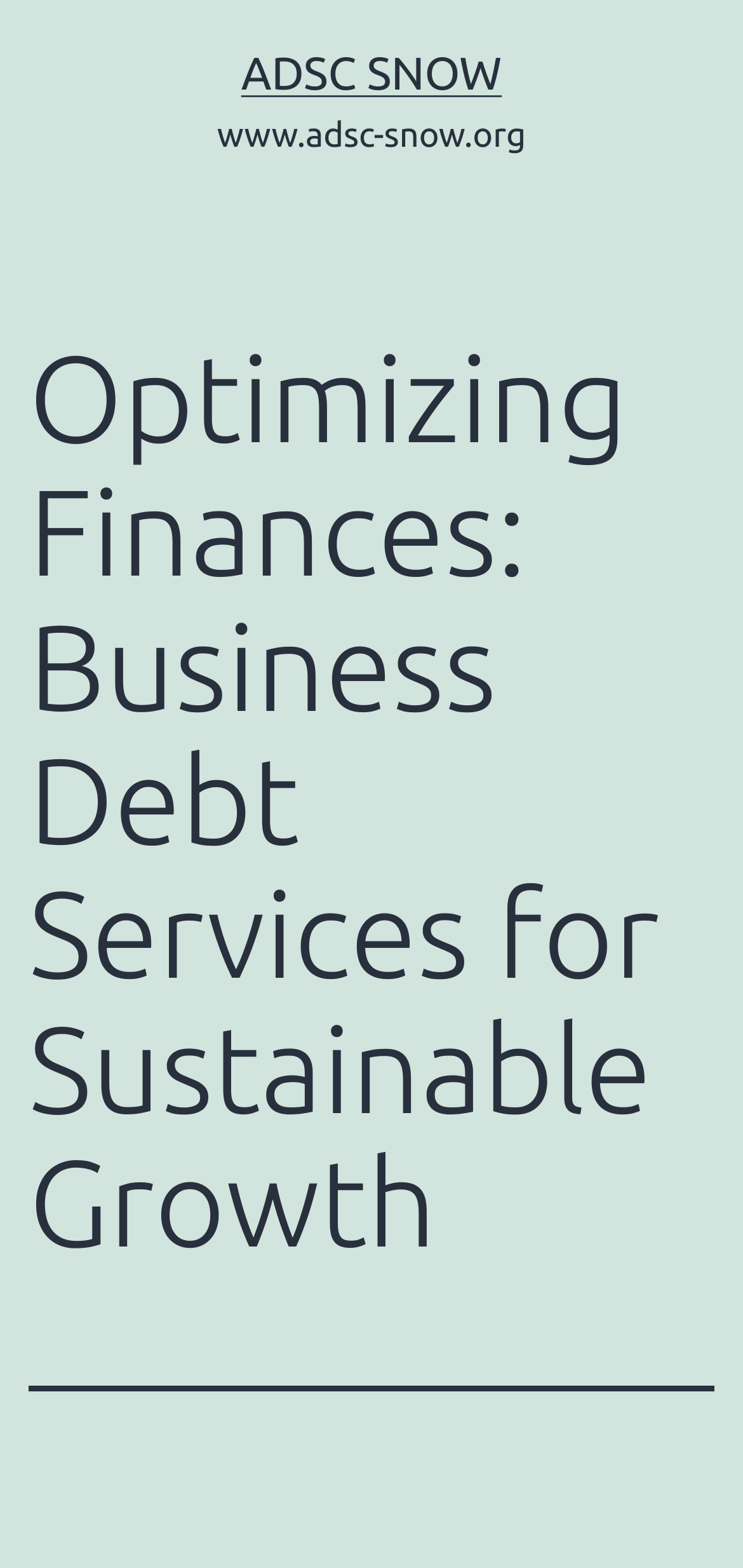Return the bounding box coordinates of the UI element that corresponds to this description: "ADSC Snow". The coordinates must be given as four float numbers in the range of 0 and 1, [left, top, right, bottom].

[0.325, 0.03, 0.675, 0.063]